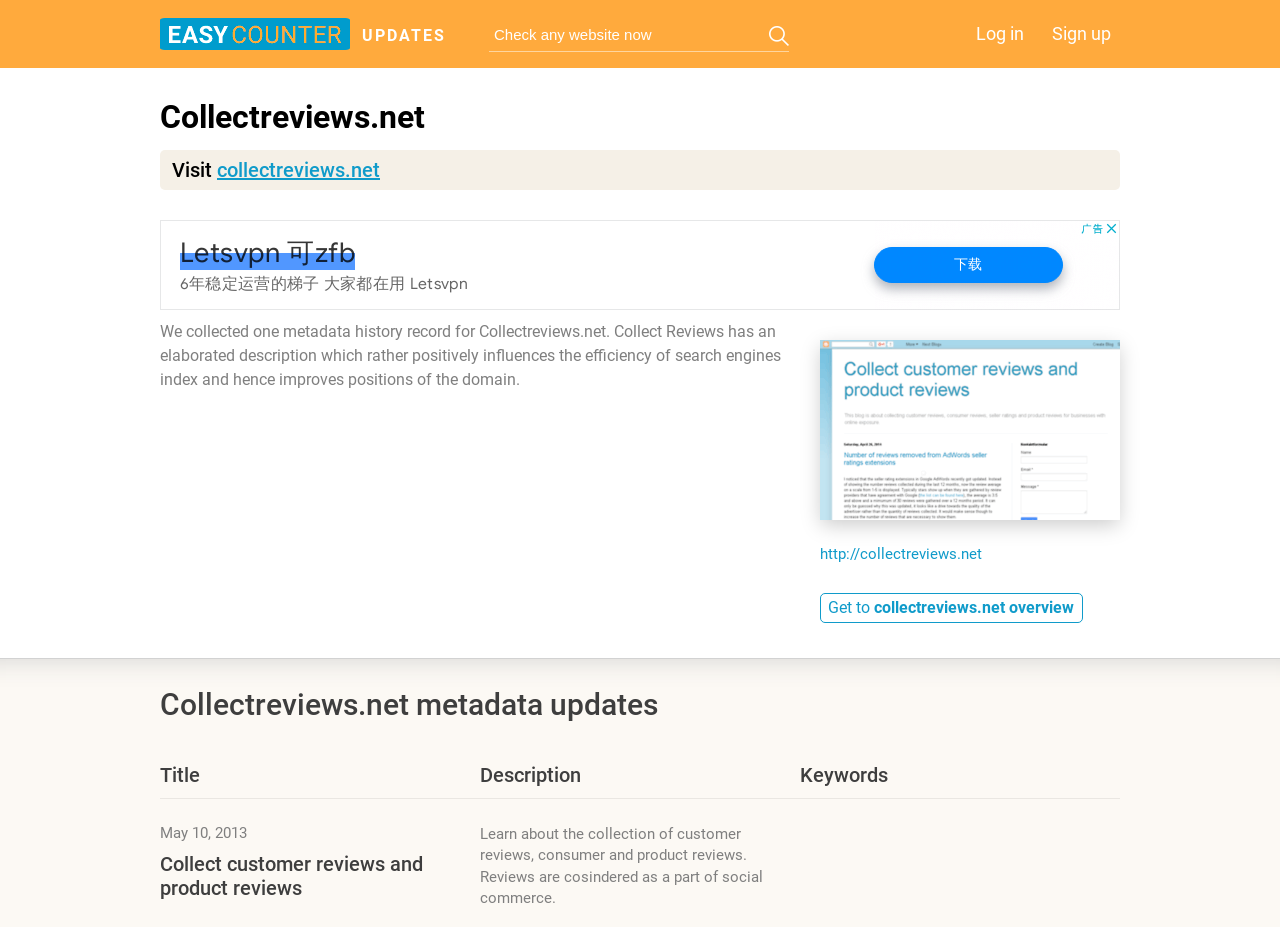Please reply to the following question using a single word or phrase: 
Is the website login feature available?

Yes